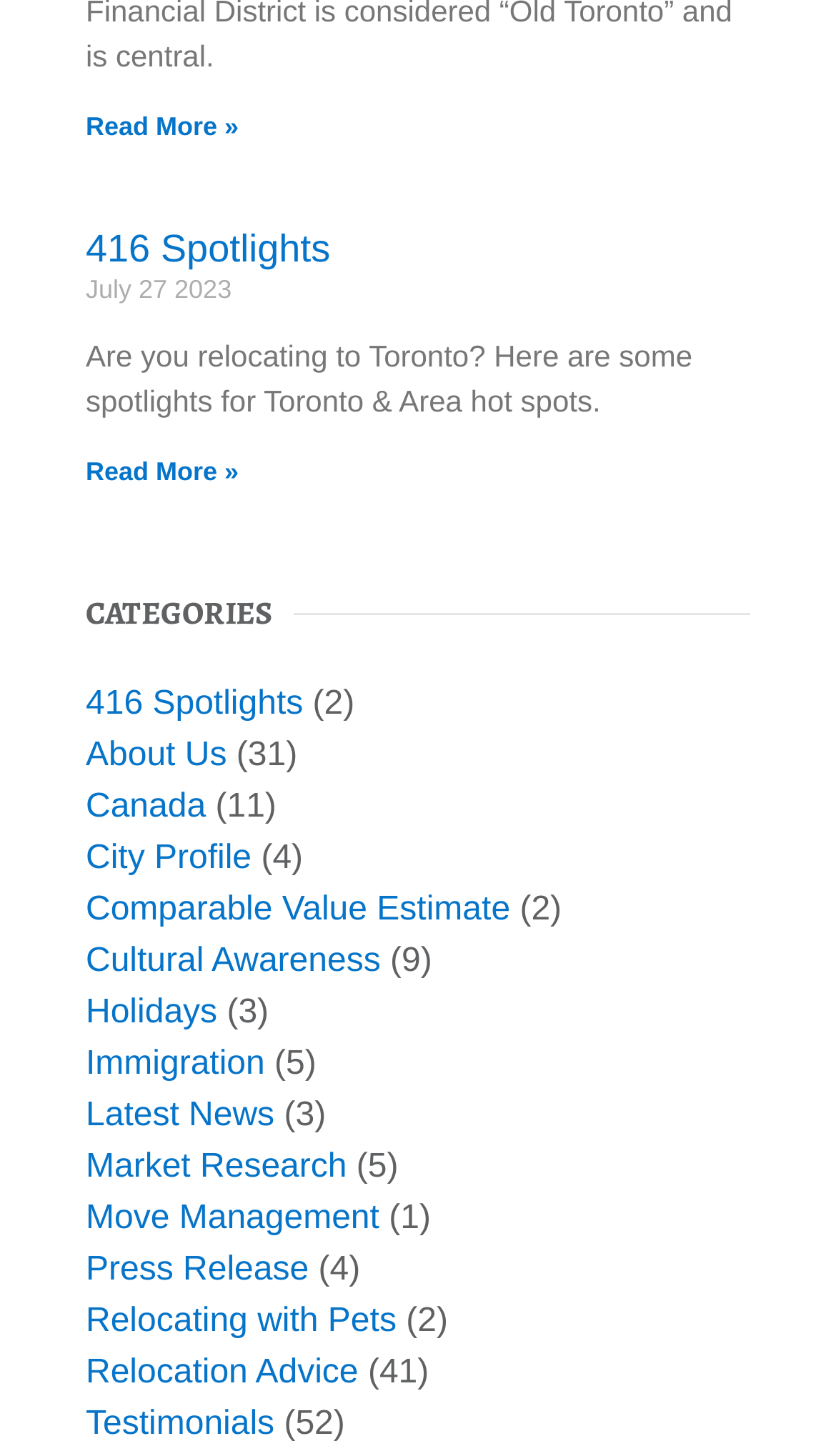What is the purpose of the link 'Move Management'?
Using the visual information, reply with a single word or short phrase.

Unknown